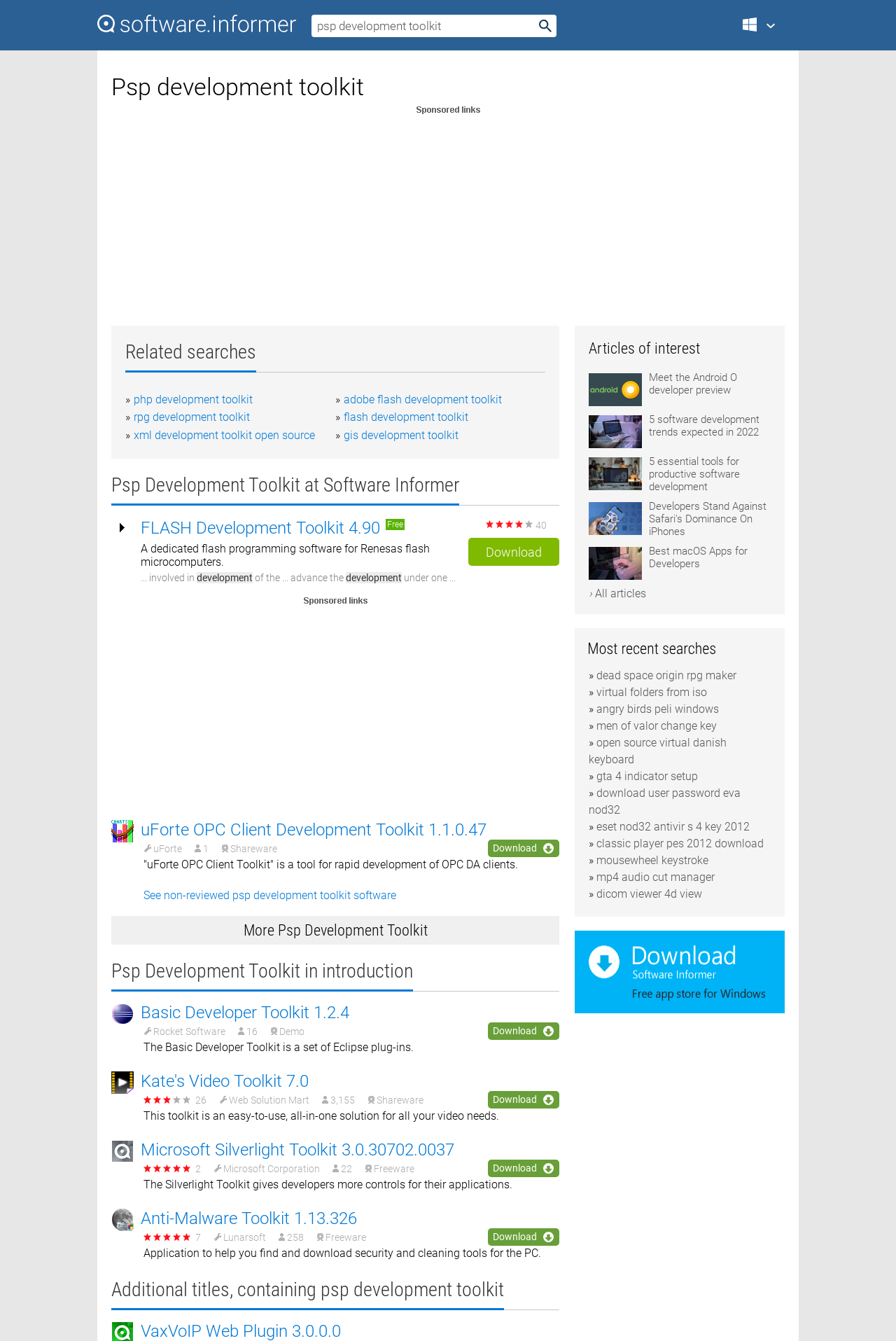Please locate the bounding box coordinates of the region I need to click to follow this instruction: "Learn more about 'FLASH Development Toolkit 4.90'".

[0.157, 0.385, 0.424, 0.402]